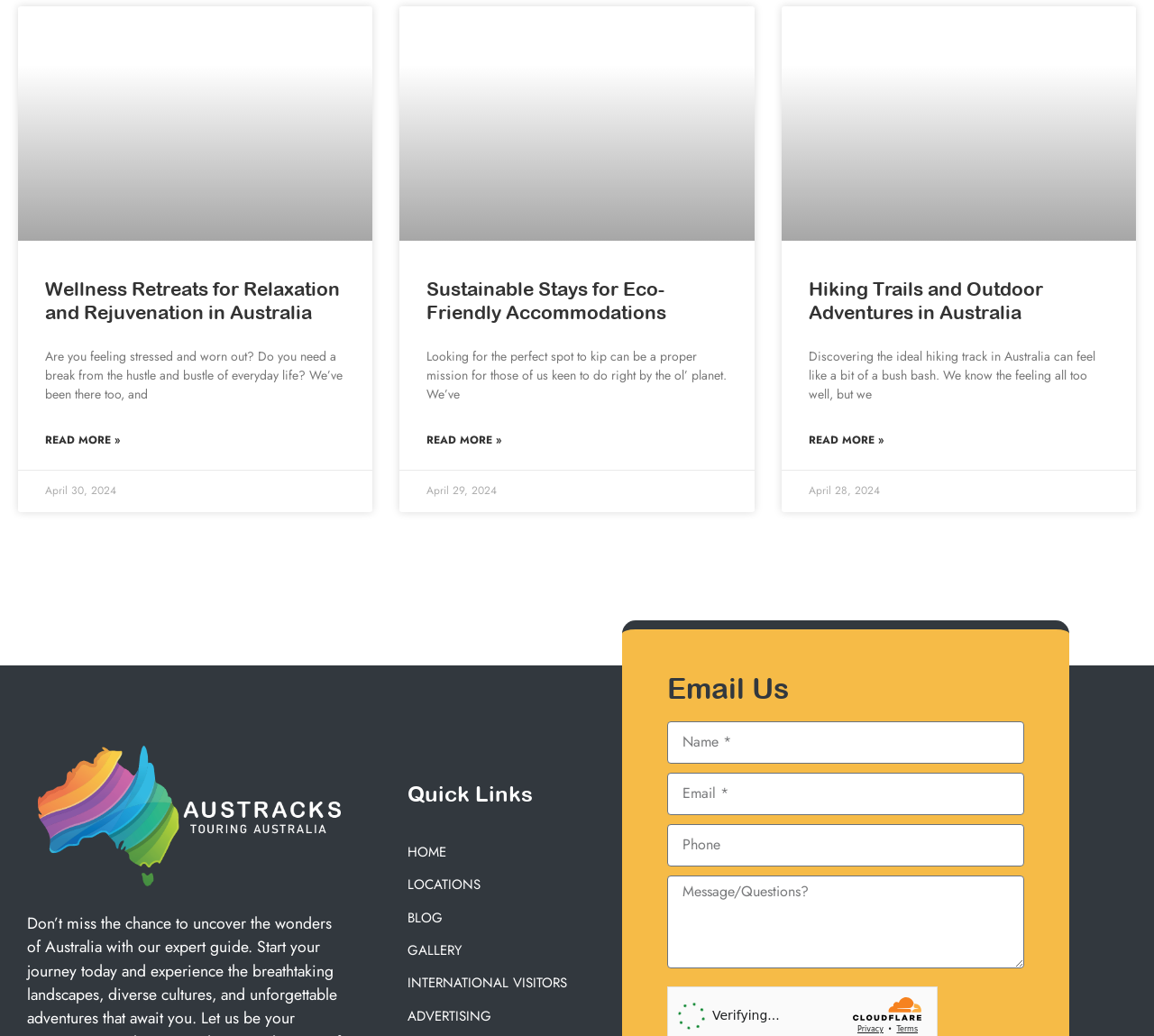What is the theme of the article 'Sustainable Stays for Eco-Friendly Accommodations'?
Give a one-word or short phrase answer based on the image.

Eco-friendly accommodations